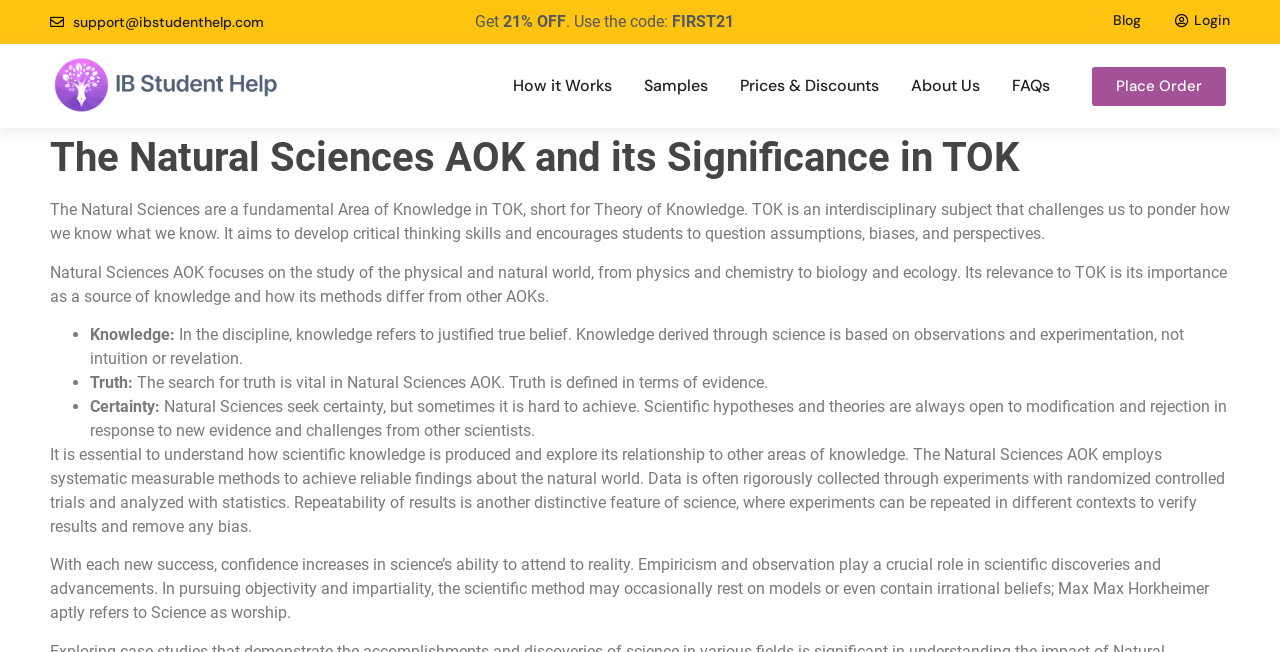Bounding box coordinates are specified in the format (top-left x, top-left y, bottom-right x, bottom-right y). All values are floating point numbers bounded between 0 and 1. Please provide the bounding box coordinate of the region this sentence describes: alt="IB Writing Service Logo"

[0.039, 0.155, 0.218, 0.184]